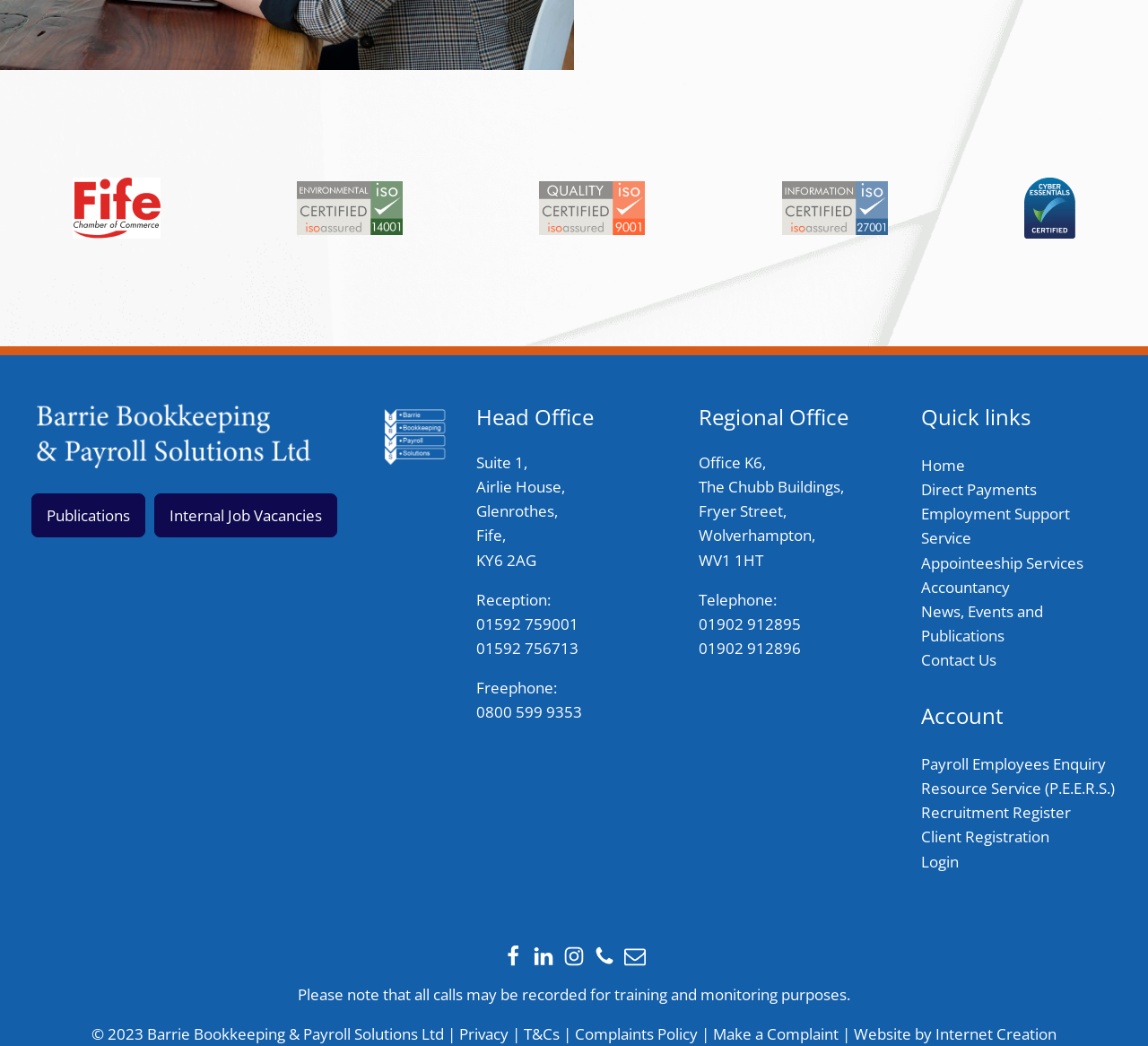Please provide a comprehensive response to the question below by analyzing the image: 
What is the phone number for Reception?

The phone number for Reception can be found in the link element under the 'Head Office' section, which is '01592 759001'.